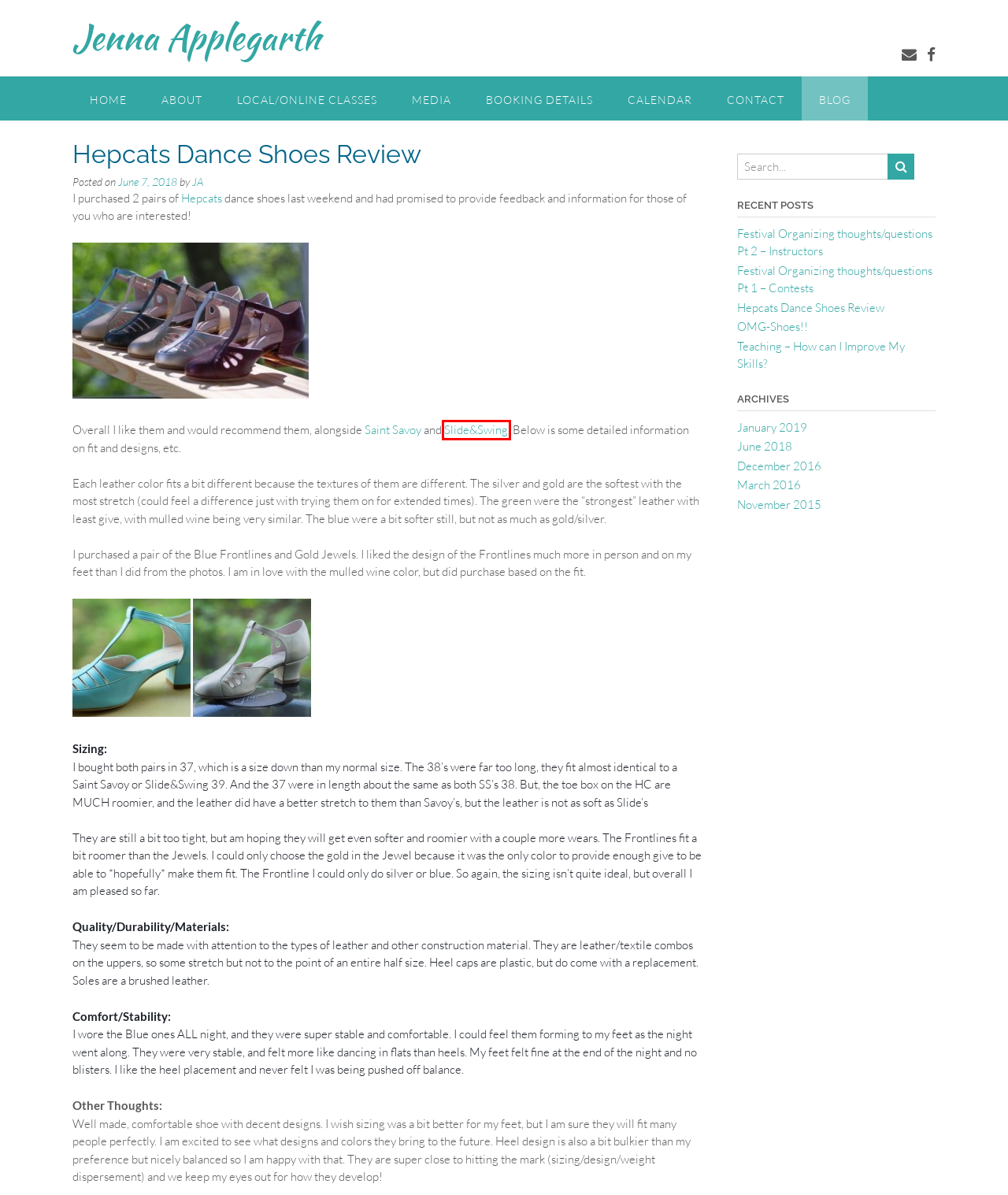You have a screenshot of a webpage where a red bounding box highlights a specific UI element. Identify the description that best matches the resulting webpage after the highlighted element is clicked. The choices are:
A. December 2016 – Jenna Applegarth
B. Slide&Swing
C. Festival Organizing thoughts/questions Pt 2 – Instructors – Jenna Applegarth
D. About – Jenna Applegarth
E. March 2016 – Jenna Applegarth
F. Jenna Applegarth
G. Contact – Jenna Applegarth
H. Blog – Jenna Applegarth

B